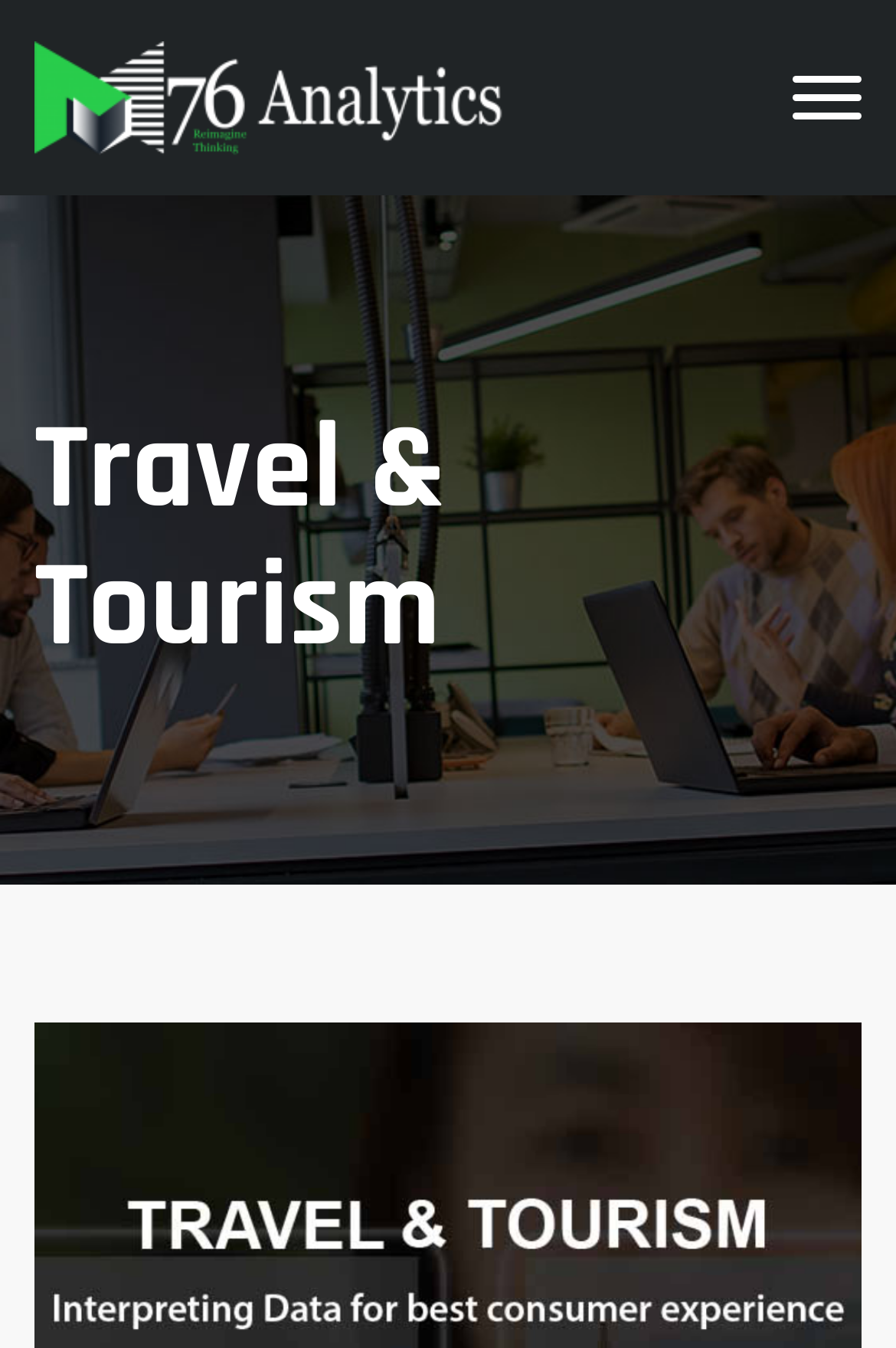Given the element description aria-label="Open navigation menu", specify the bounding box coordinates of the corresponding UI element in the format (top-left x, top-left y, bottom-right x, bottom-right y). All values must be between 0 and 1.

None